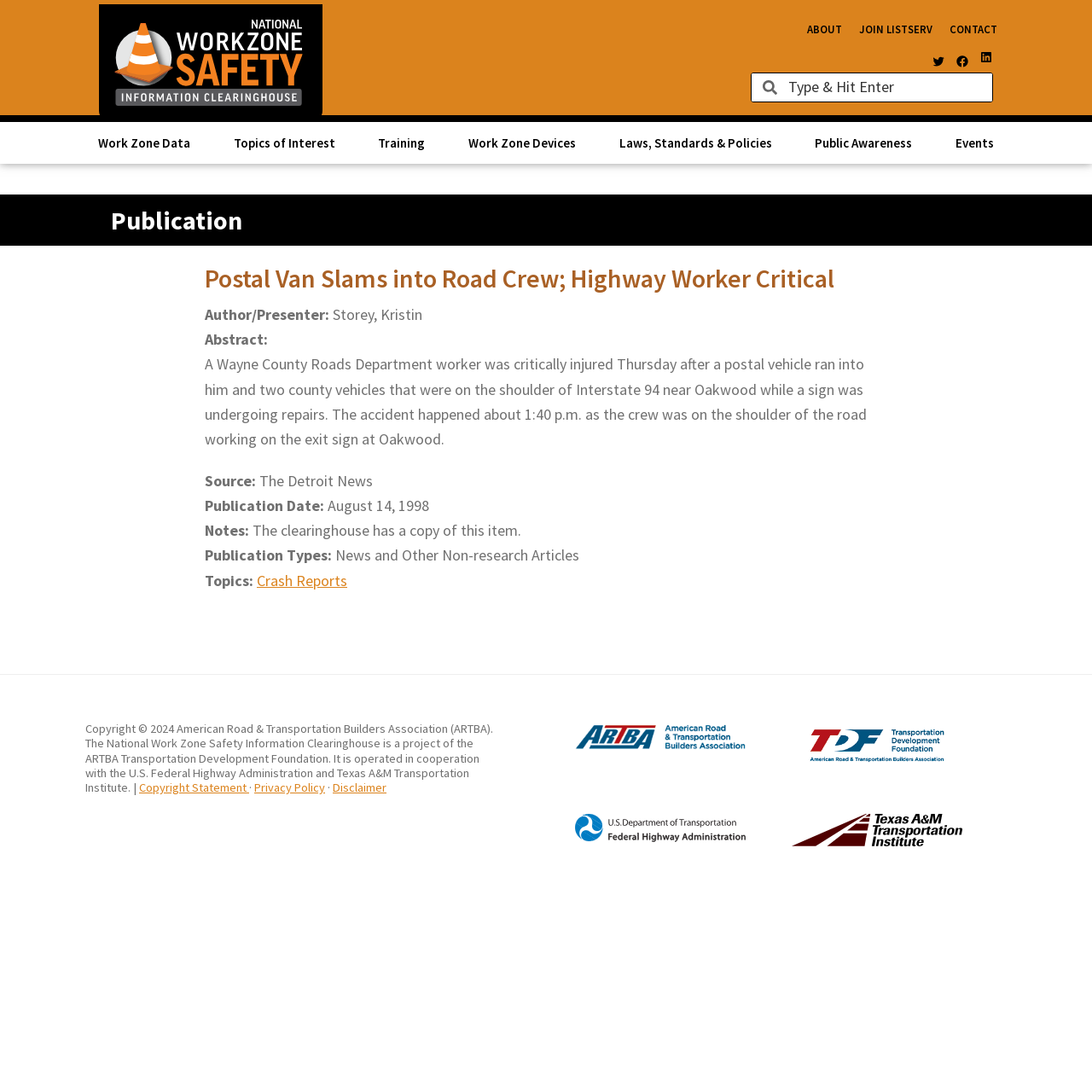What is the title or heading displayed on the webpage?

Postal Van Slams into Road Crew; Highway Worker Critical